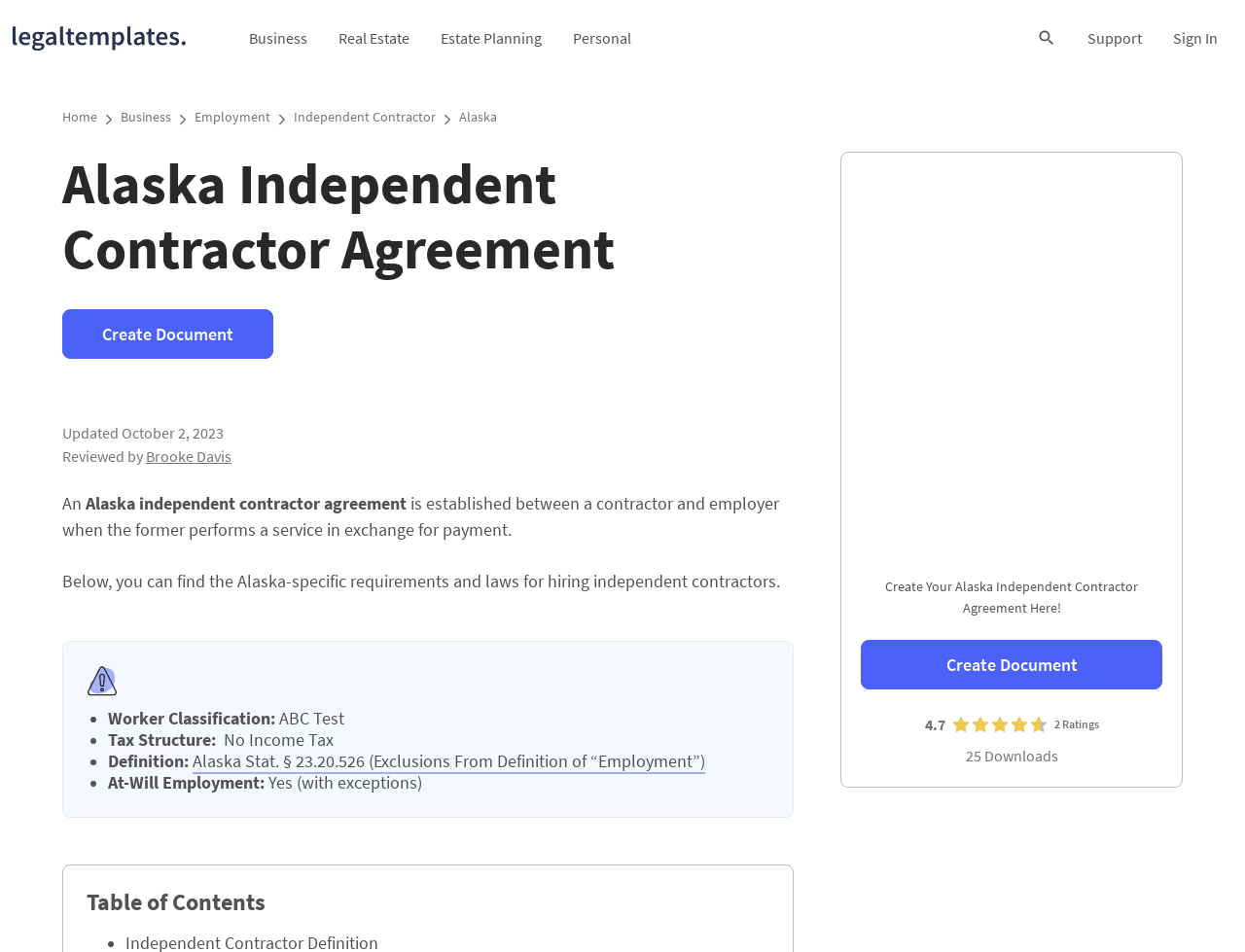Provide a brief response in the form of a single word or phrase:
What is the purpose of an Alaska independent contractor agreement?

Outline terms for a service in exchange for payment